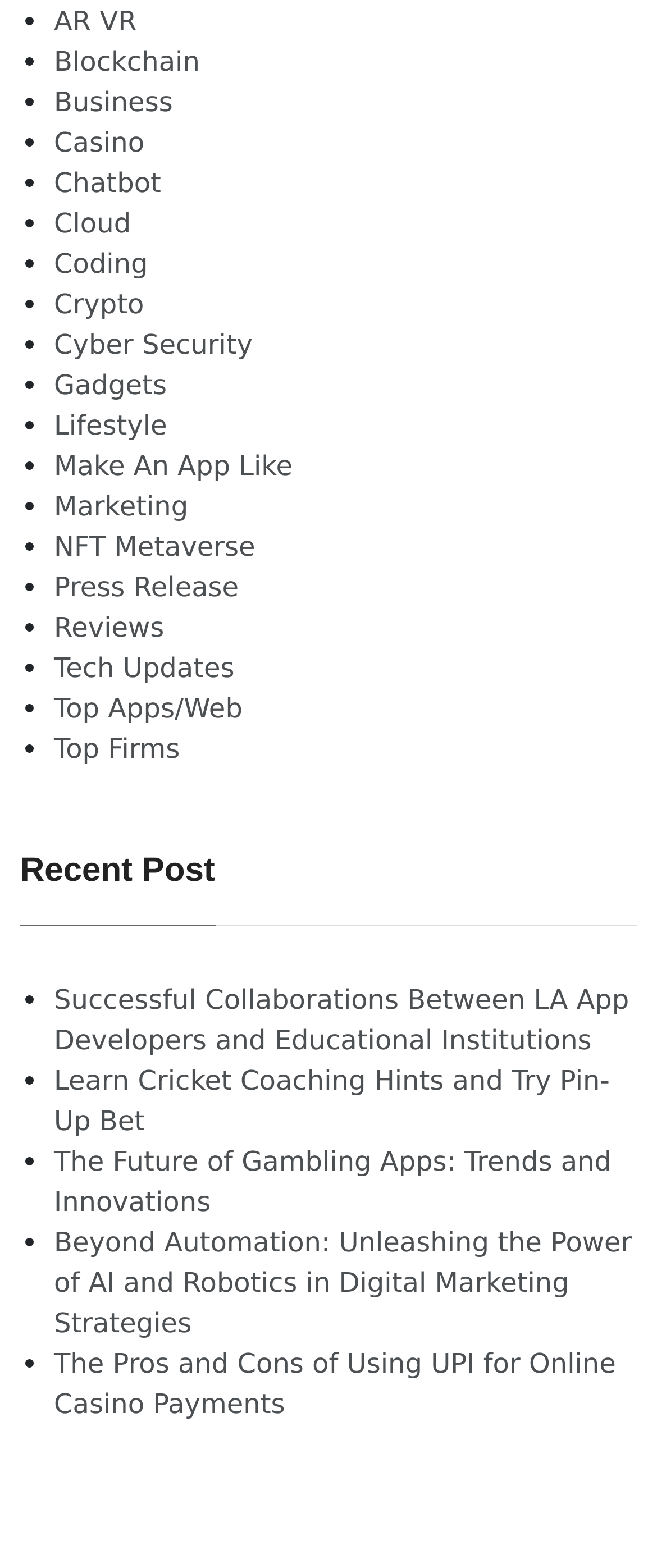Please identify the bounding box coordinates of the clickable area that will fulfill the following instruction: "Learn about The Future of Gambling Apps: Trends and Innovations". The coordinates should be in the format of four float numbers between 0 and 1, i.e., [left, top, right, bottom].

[0.082, 0.731, 0.931, 0.777]